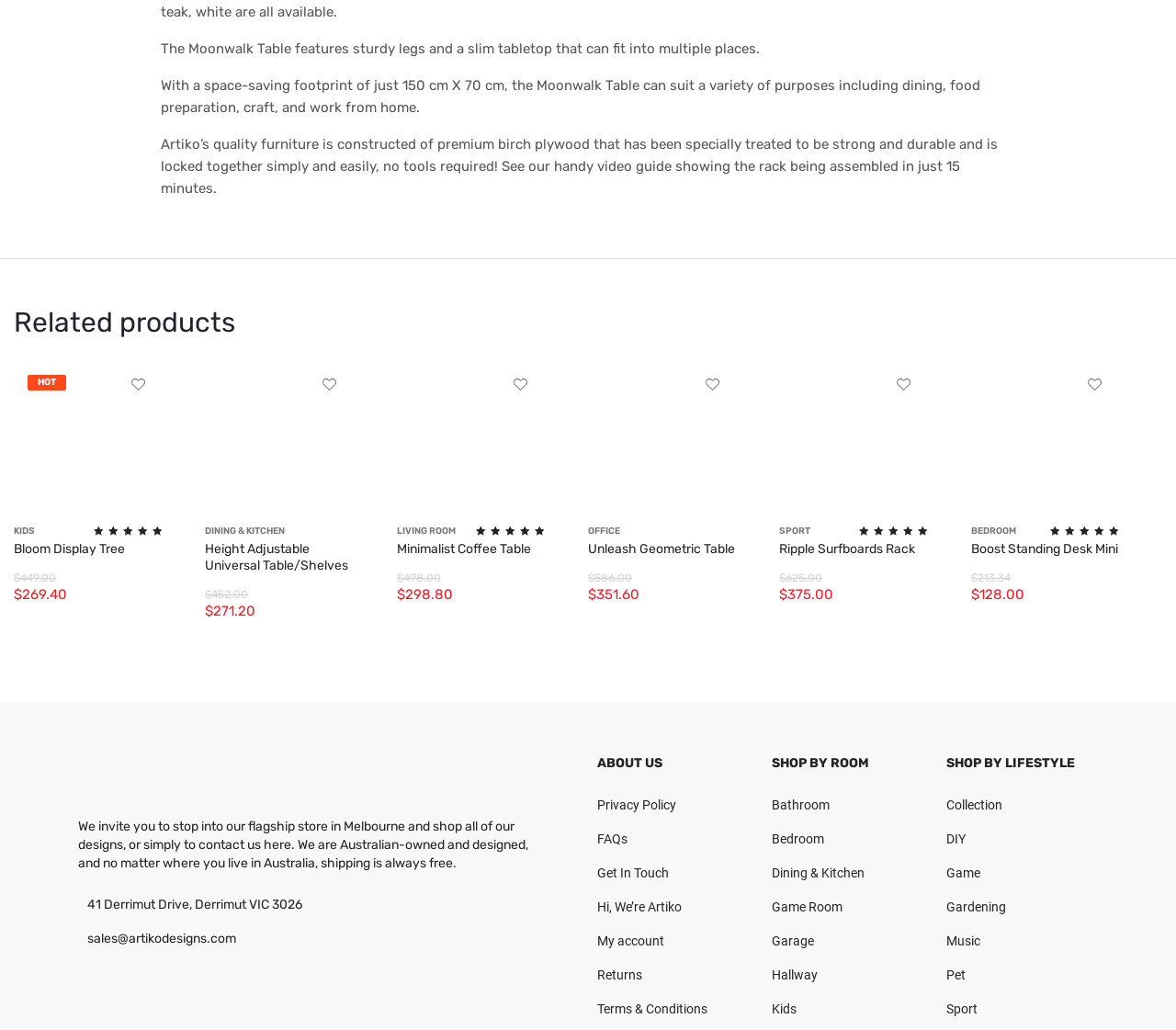Provide a short answer to the following question with just one word or phrase: Which product has a rating of 5.00 out of 5?

Multiple products